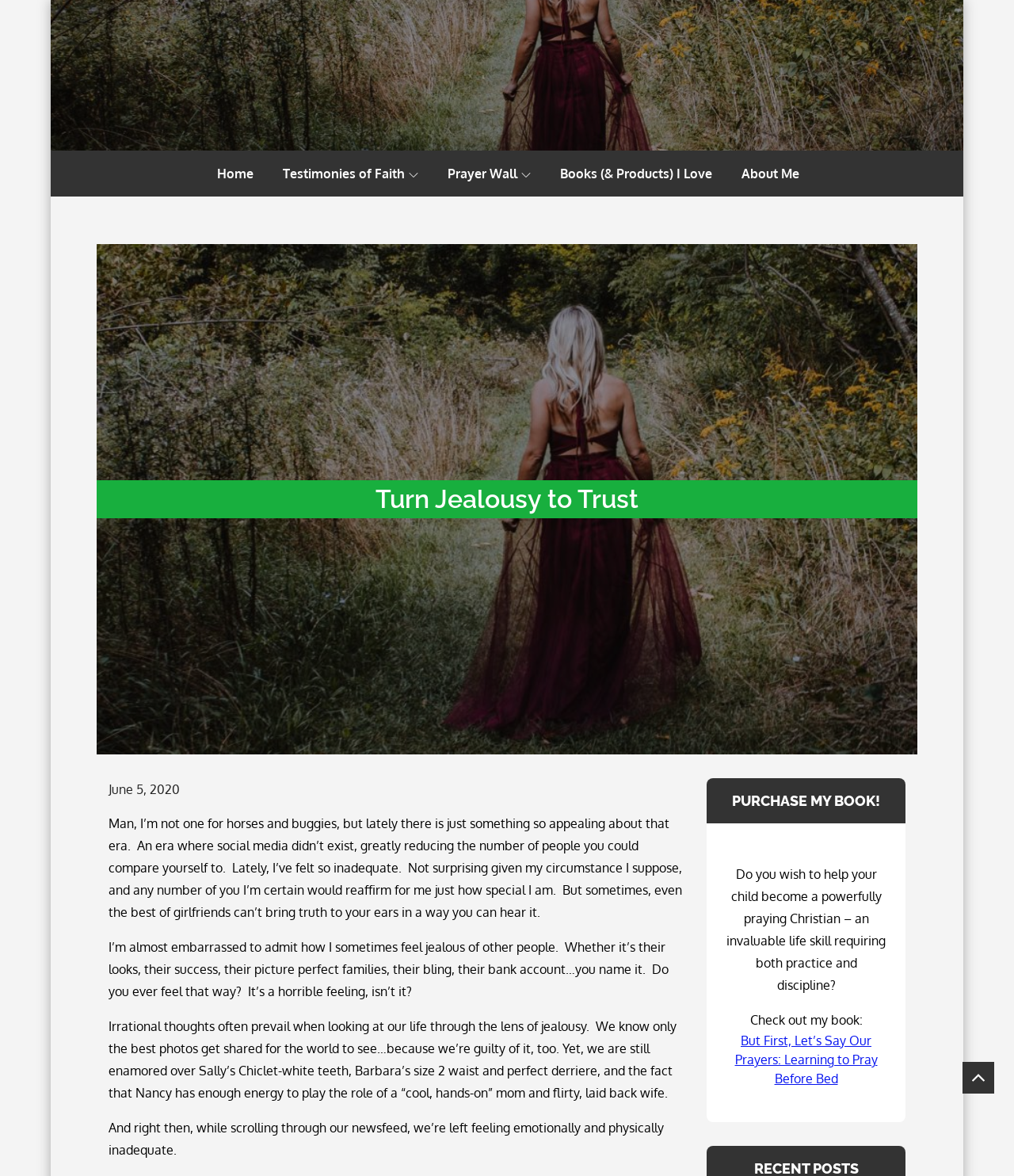Show the bounding box coordinates of the element that should be clicked to complete the task: "Share the article with friends on Facebook".

[0.453, 0.212, 0.502, 0.228]